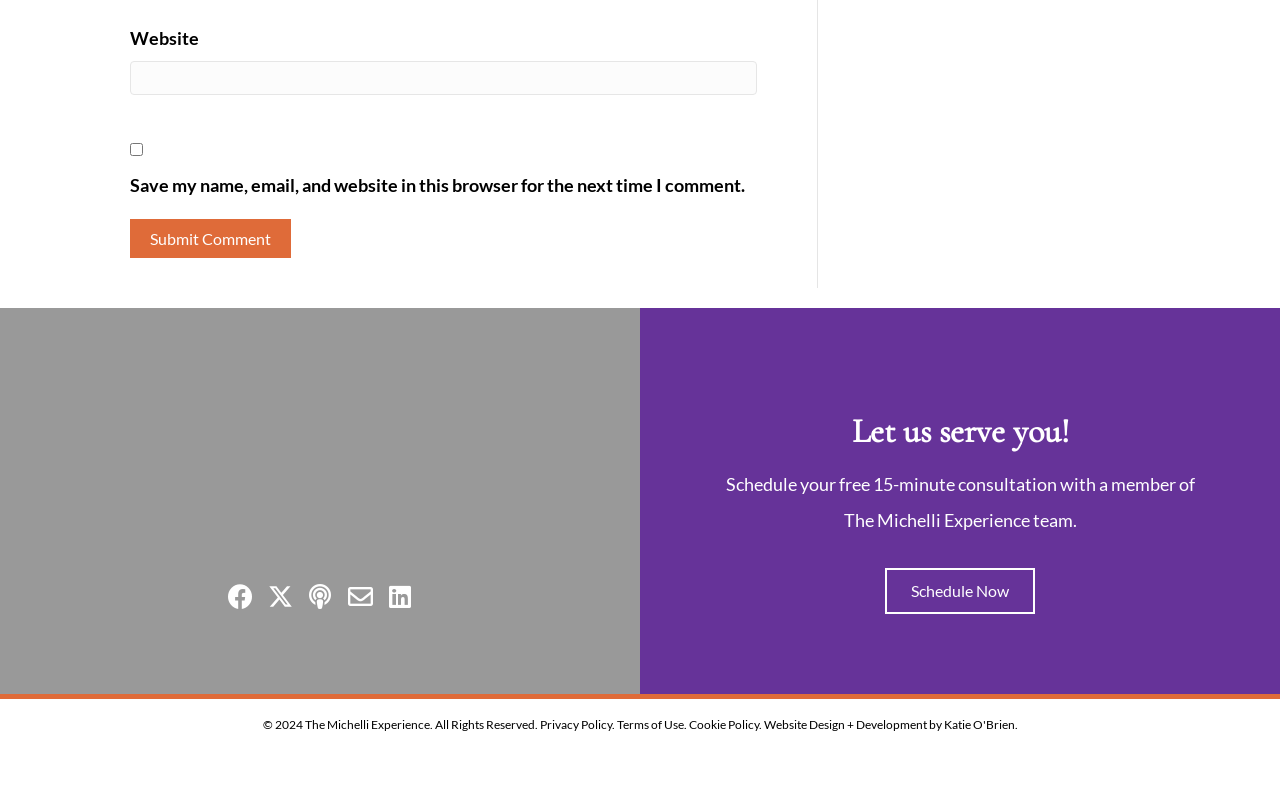What is the logo of the website?
Refer to the image and provide a detailed answer to the question.

I found an image element with the description 'ME-Logo-FINAL-2018-vector' which is likely to be the logo of the website.